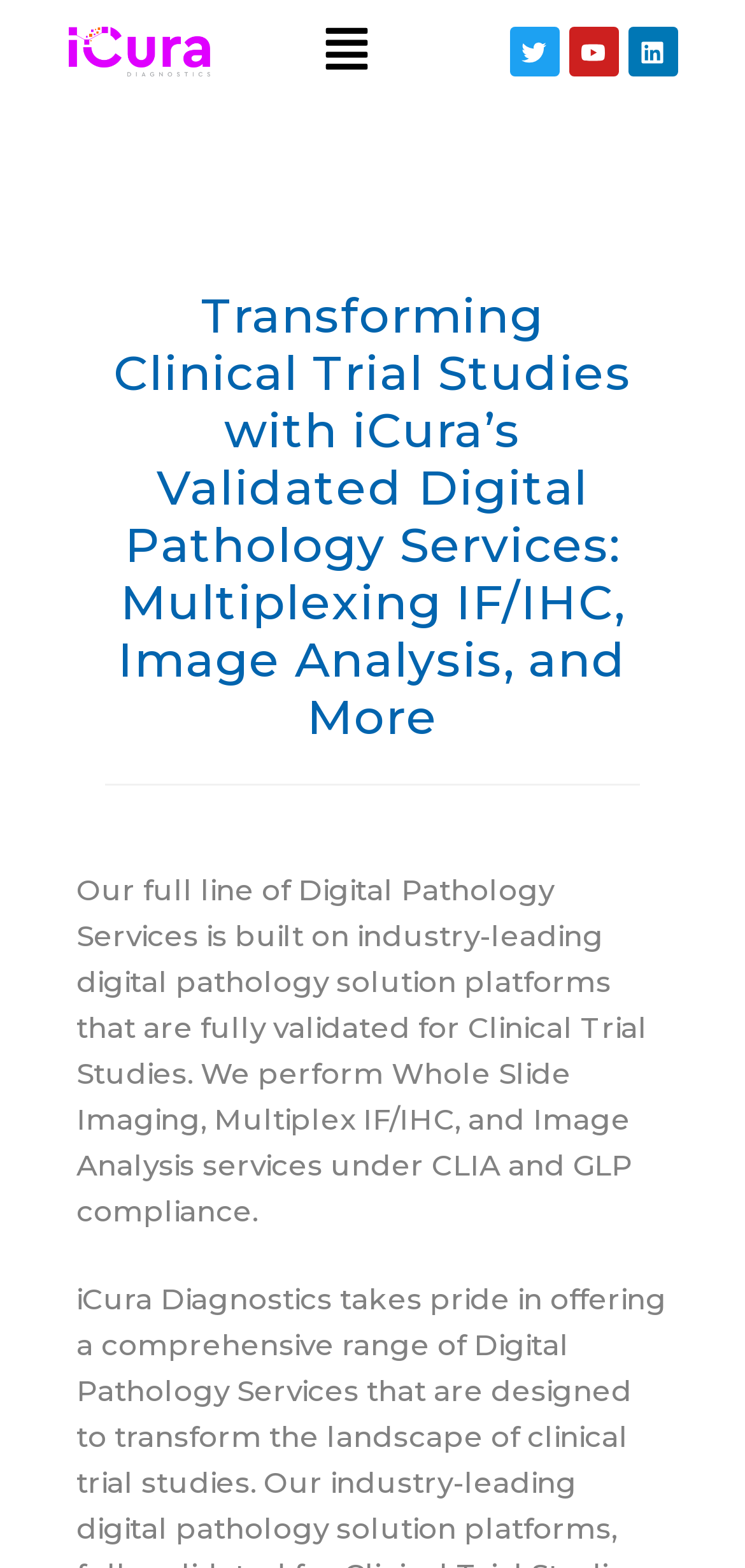What compliance does the company follow for image analysis services?
Relying on the image, give a concise answer in one word or a brief phrase.

CLIA and GLP